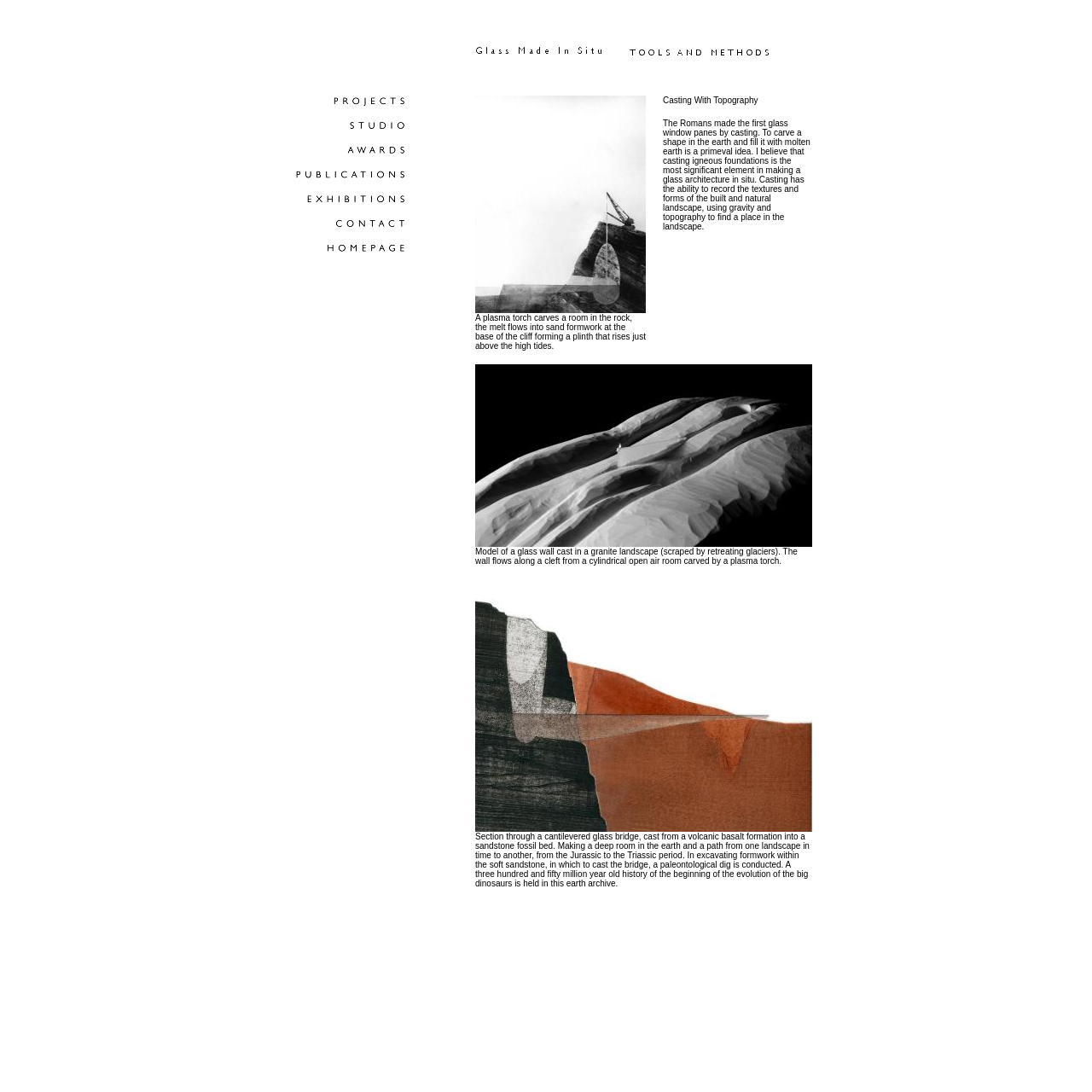Summarize the webpage comprehensively, mentioning all visible components.

This webpage appears to be a descriptive article about casting with topography, specifically in the context of glass architecture. The page is divided into several sections, with a mix of text and images.

At the top, there is a table with three rows, each containing a cell with a different element. The first row has an empty cell, the second row has an image and a link with an image, and the third row has a cell with a long paragraph of text describing the concept of casting with topography.

Below this table, there is a larger section of text that continues the description of casting with topography, discussing how it can be used to record textures and forms of the built and natural landscape. This text is accompanied by three tables, each with two rows and two columns. The tables contain a mix of images and text, with the text describing different aspects of casting with topography, such as carving a room in the rock and creating a glass wall in a granite landscape.

The images on the page appear to be diagrams or models of the concepts being described, and are scattered throughout the text. There are a total of five images on the page, each with a descriptive caption. The text and images are arranged in a clear and organized manner, making it easy to follow the description of casting with topography.